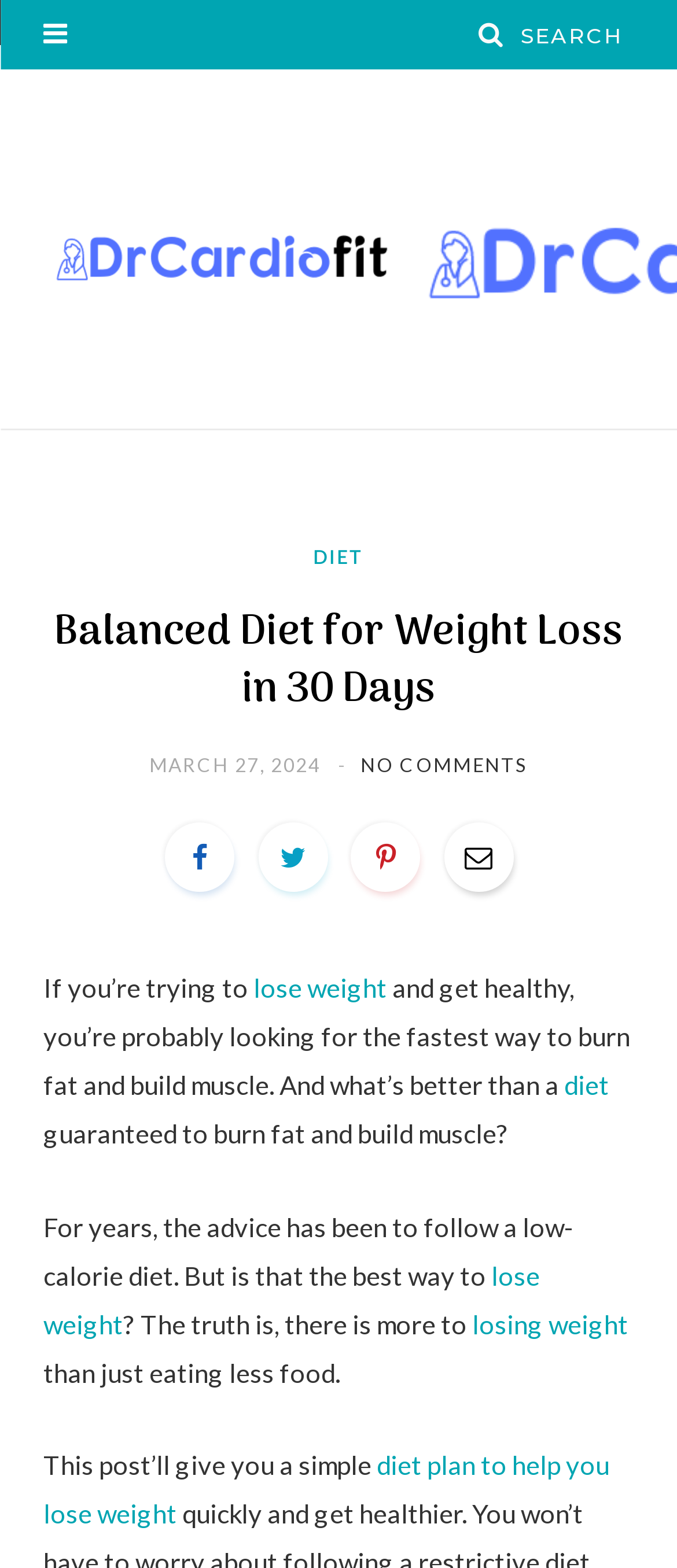Locate the bounding box coordinates of the segment that needs to be clicked to meet this instruction: "Visit Dr Cardio Fit homepage".

[0.064, 0.105, 0.936, 0.213]